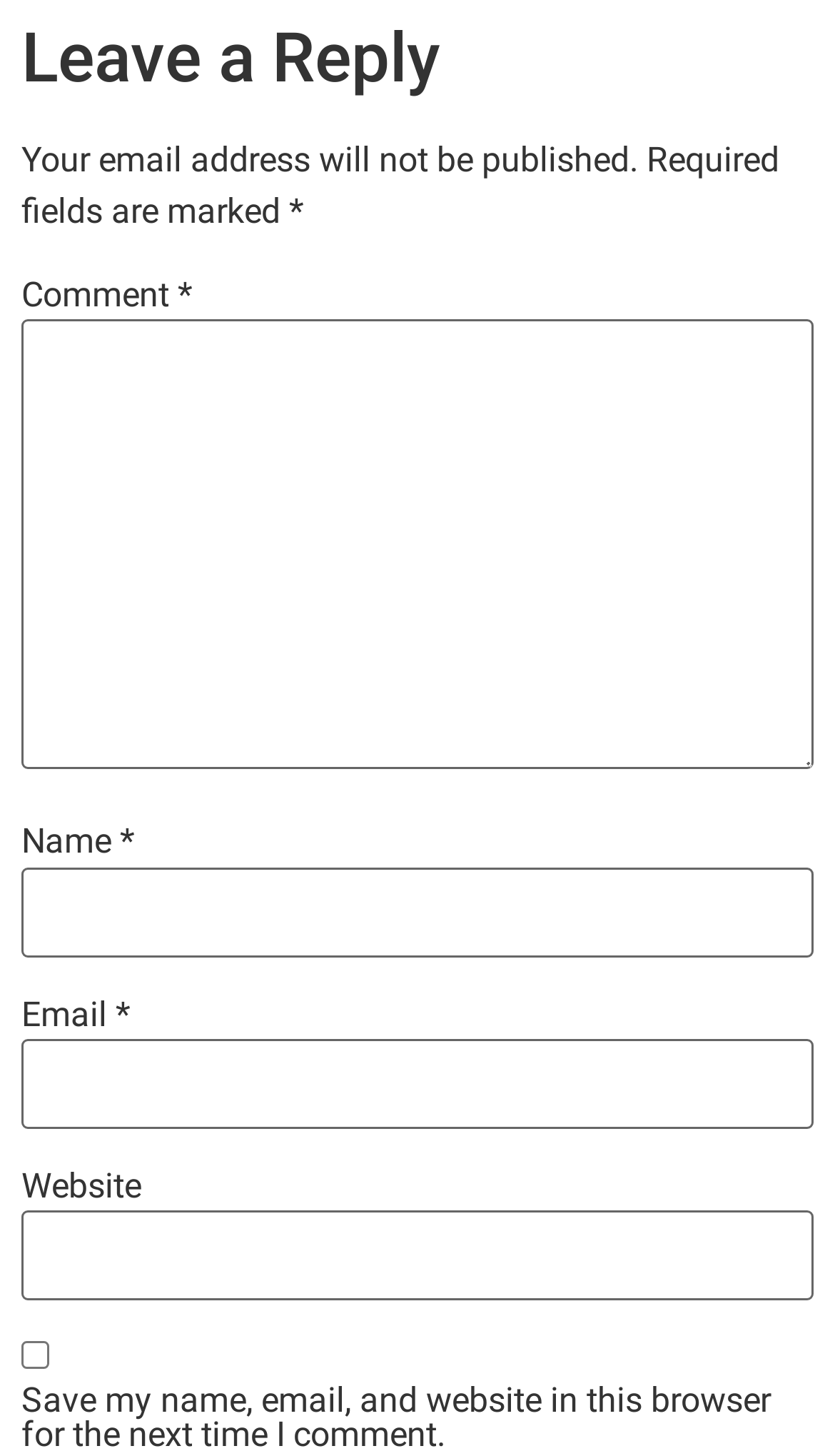What is the checkbox for?
Based on the image, provide your answer in one word or phrase.

Save comment info